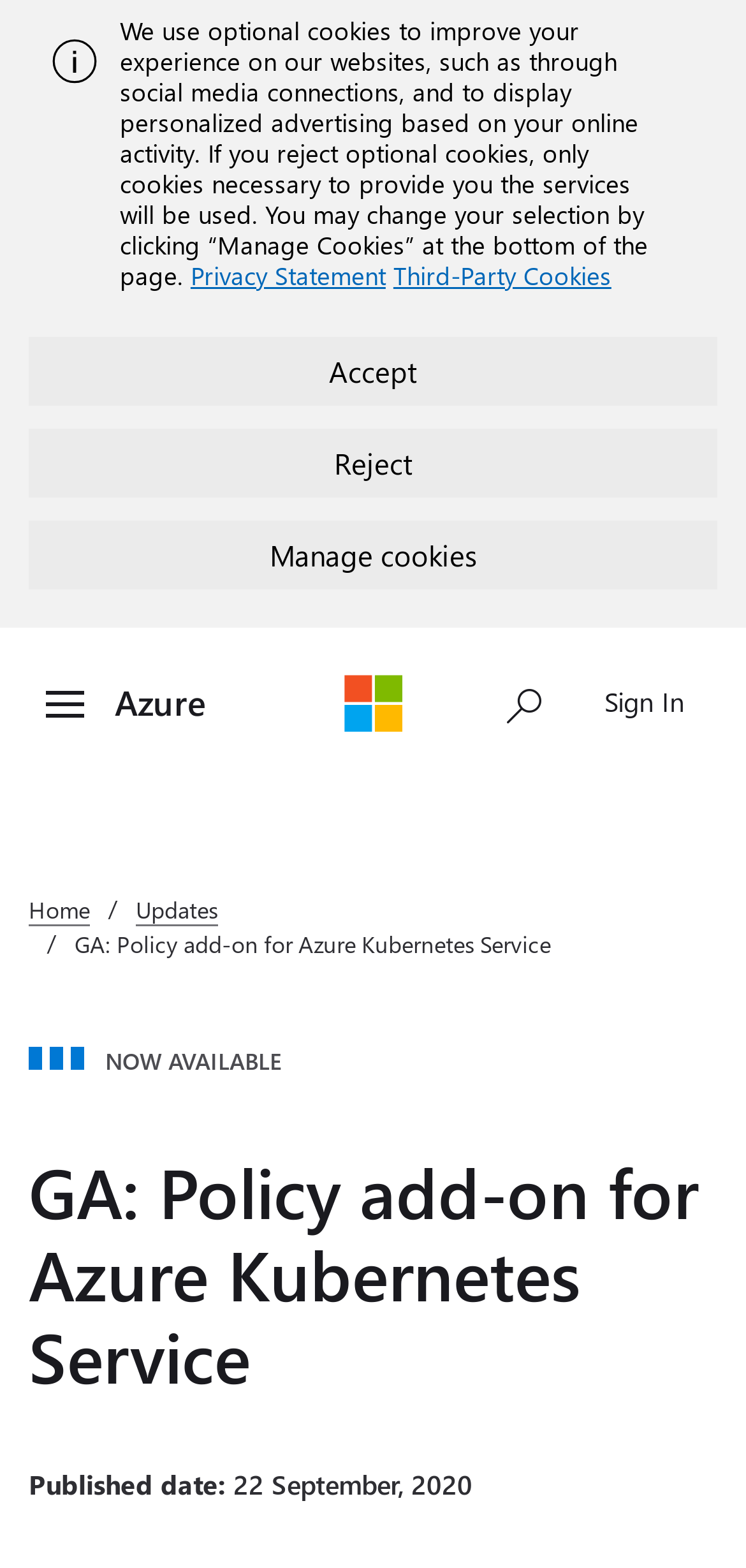How many links are there in the top navigation menu?
Please utilize the information in the image to give a detailed response to the question.

I counted the links in the top navigation menu and found four links: 'Azure', 'Microsoft', 'Home', and 'Updates'.